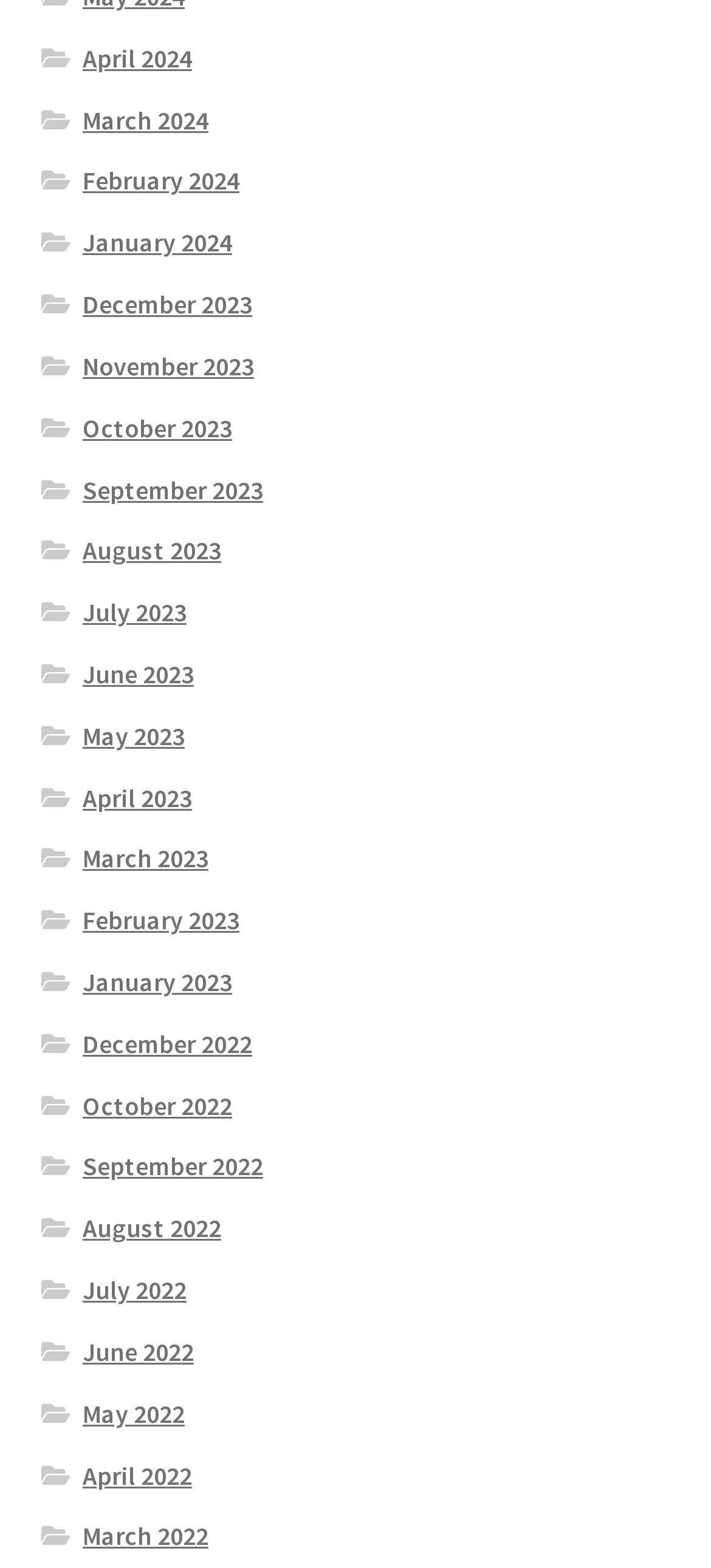Could you indicate the bounding box coordinates of the region to click in order to complete this instruction: "check January 2024".

[0.116, 0.144, 0.326, 0.165]